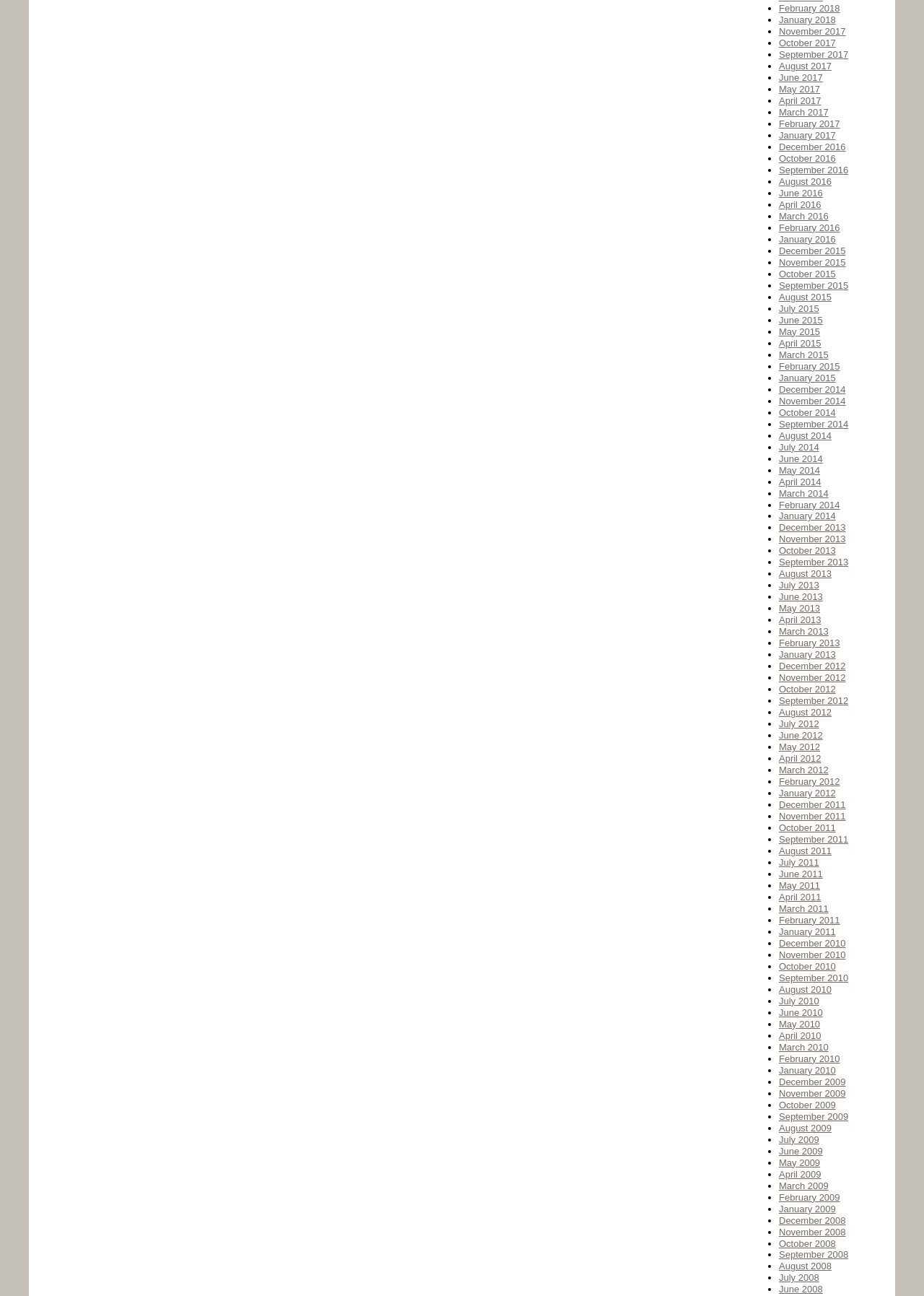Locate the UI element described by March 2012 in the provided webpage screenshot. Return the bounding box coordinates in the format (top-left x, top-left y, bottom-right x, bottom-right y), ensuring all values are between 0 and 1.

[0.843, 0.59, 0.897, 0.598]